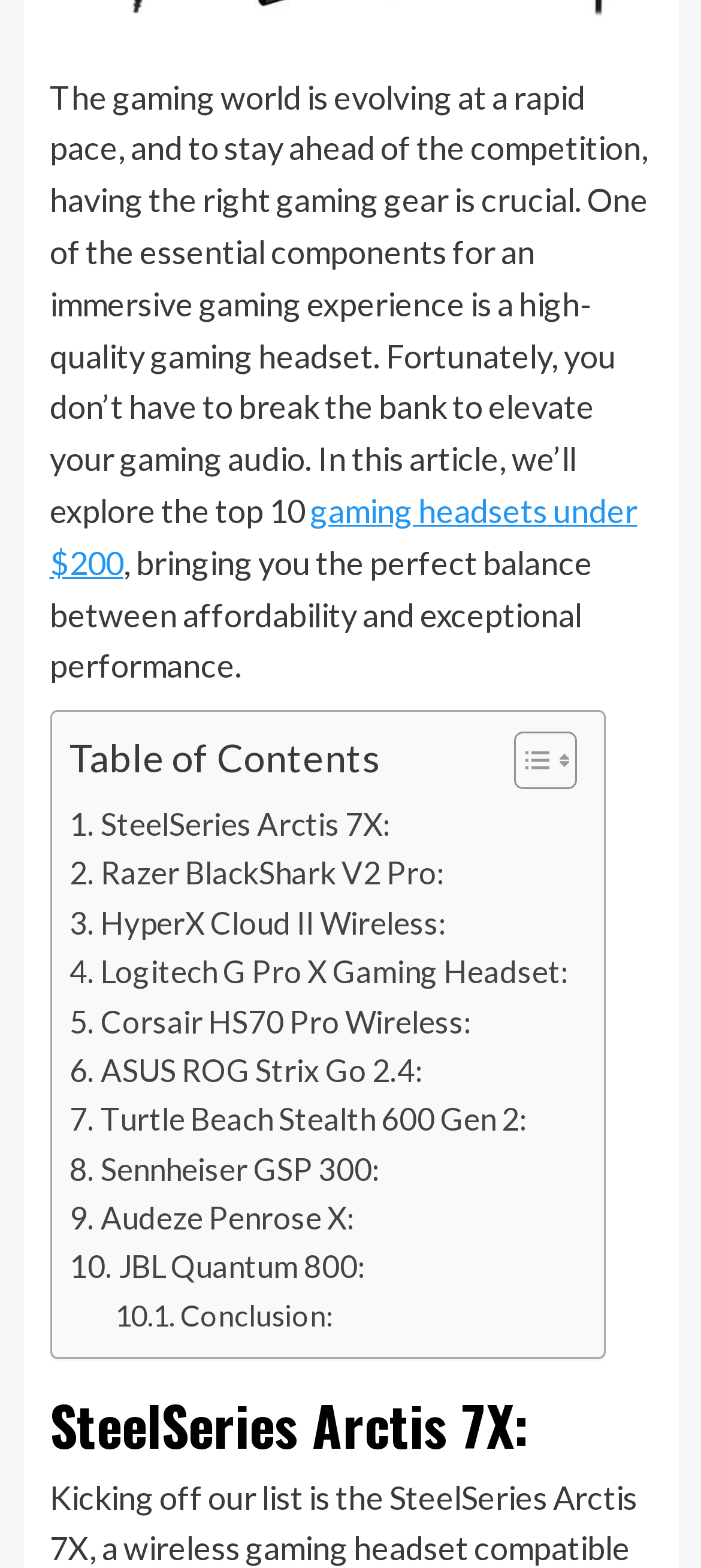From the details in the image, provide a thorough response to the question: What is the name of the first gaming headset listed?

I looked at the table of contents and found that the first link is labeled 'SteelSeries Arctis 7X:', which is the name of the first gaming headset listed.